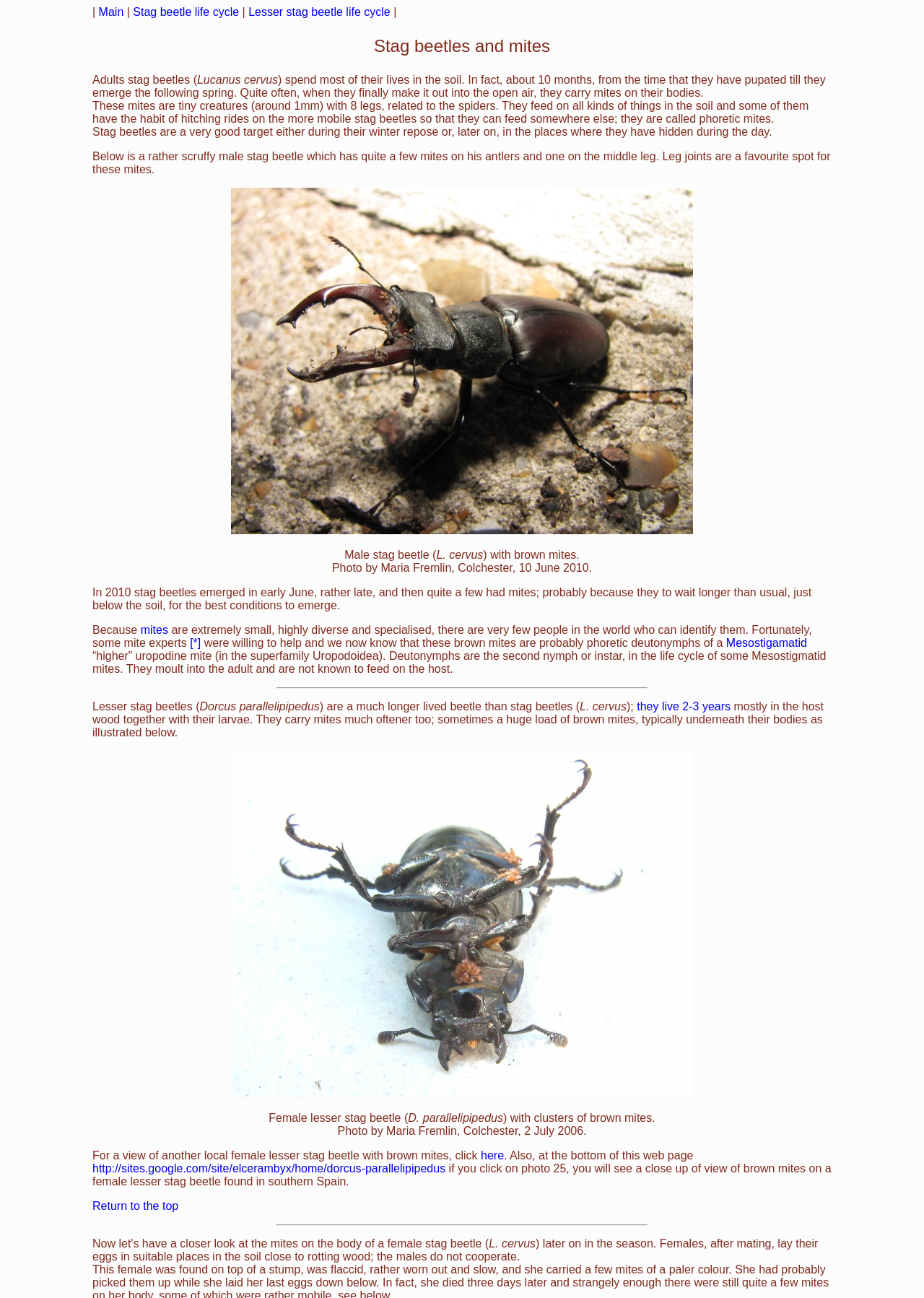Identify the bounding box coordinates of the section that should be clicked to achieve the task described: "Follow the 'Stag beetle life cycle' link".

[0.144, 0.004, 0.259, 0.014]